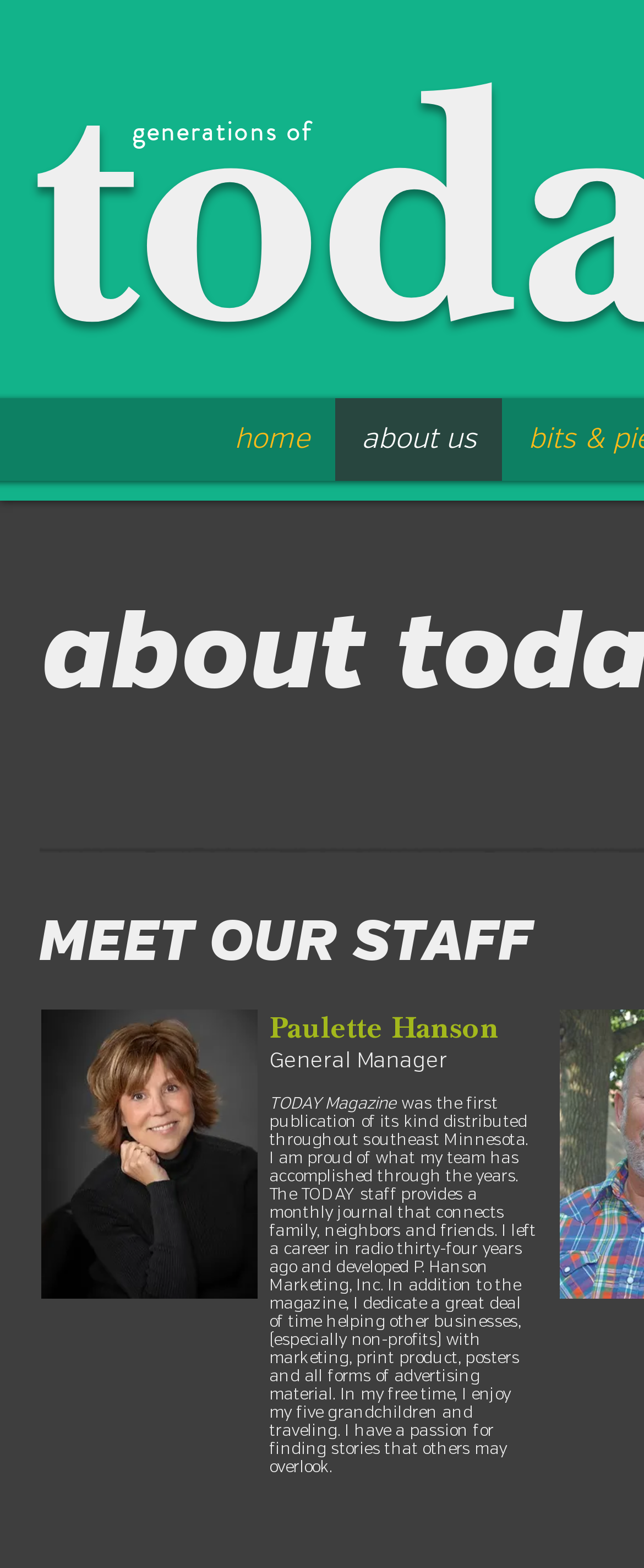What is the topic of the magazine?
Based on the image, provide your answer in one word or phrase.

Southeast Minnesota